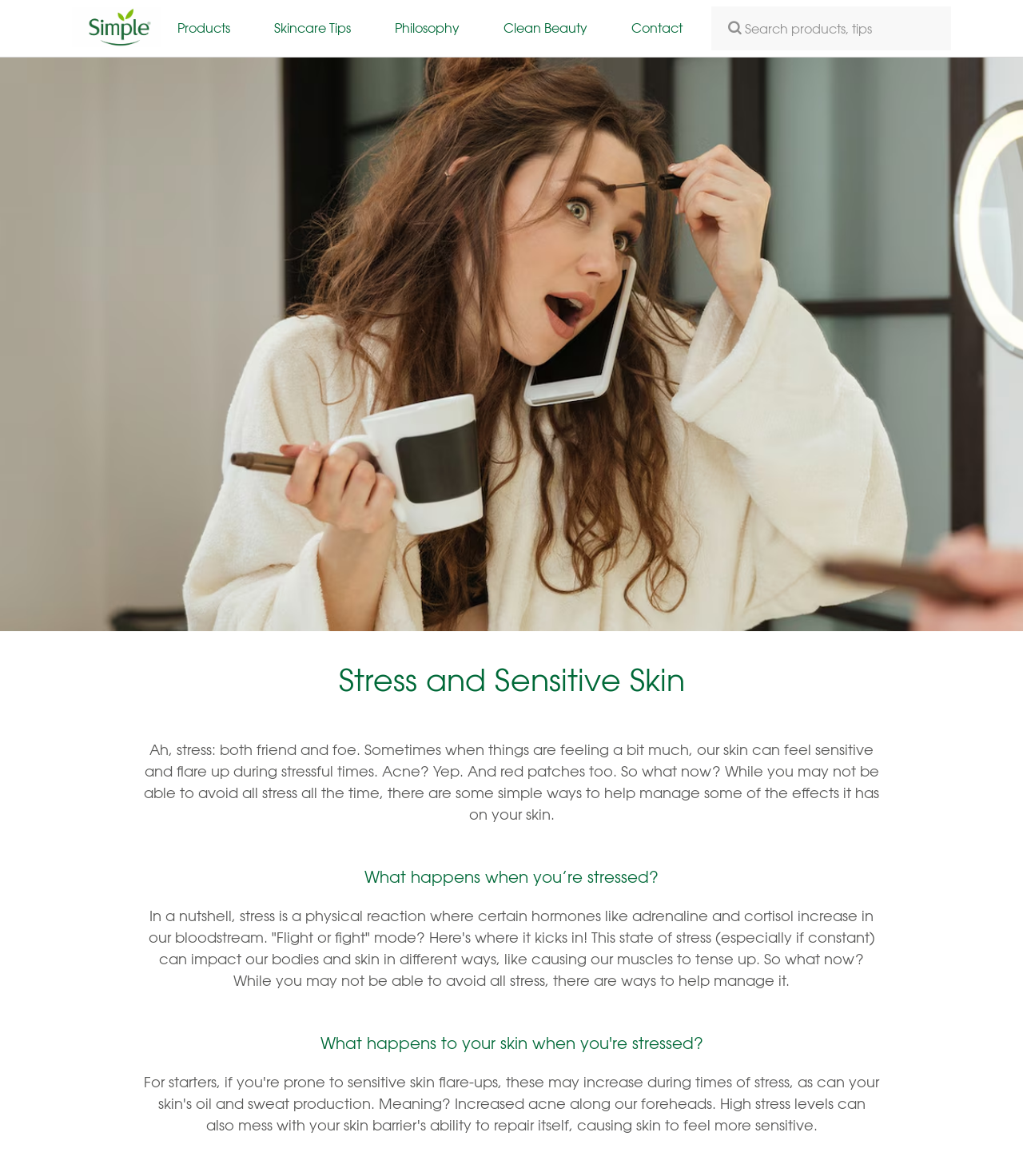Based on the image, please elaborate on the answer to the following question:
What happens to the body when stressed?

When stressed, the body reacts physically, and one of the effects is that the muscles tense up, as mentioned in the paragraph 'What happens when you’re stressed?' on the webpage.